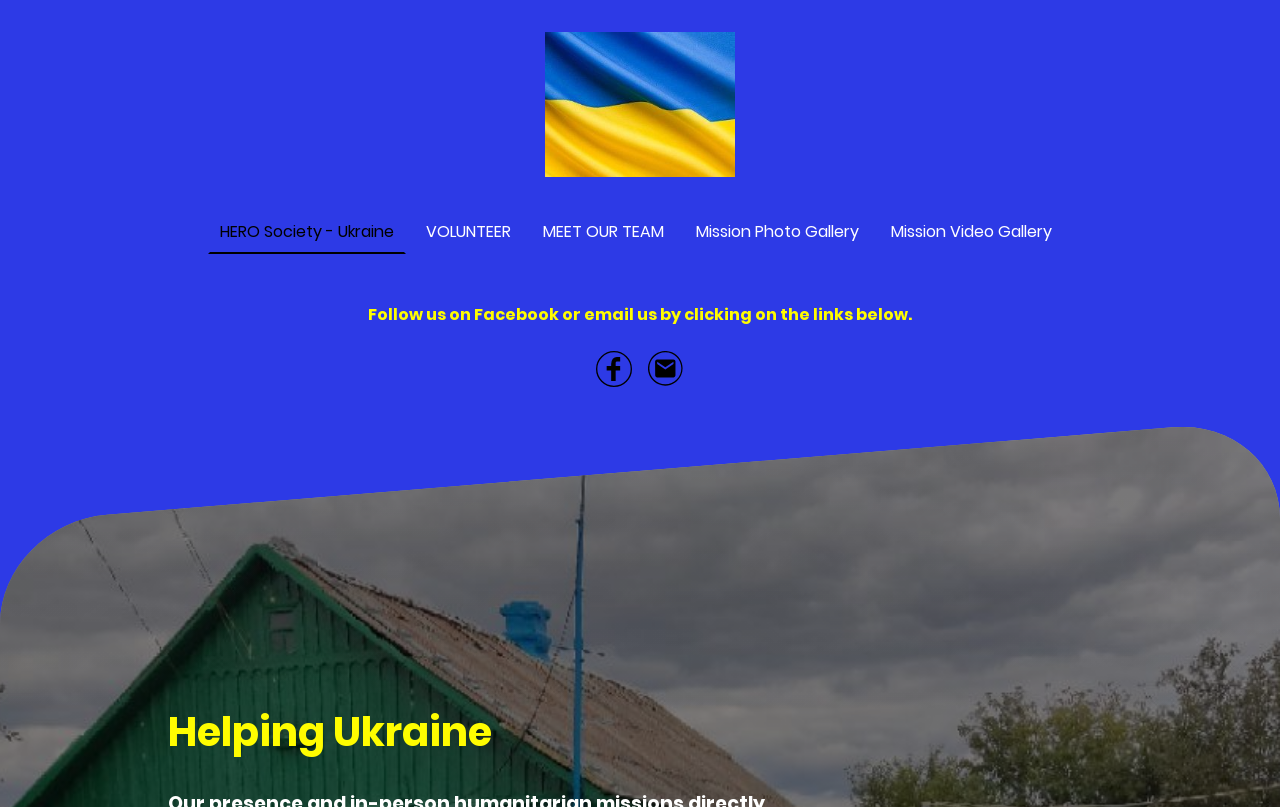Using the description "VOLUNTEER", locate and provide the bounding box of the UI element.

[0.325, 0.261, 0.407, 0.312]